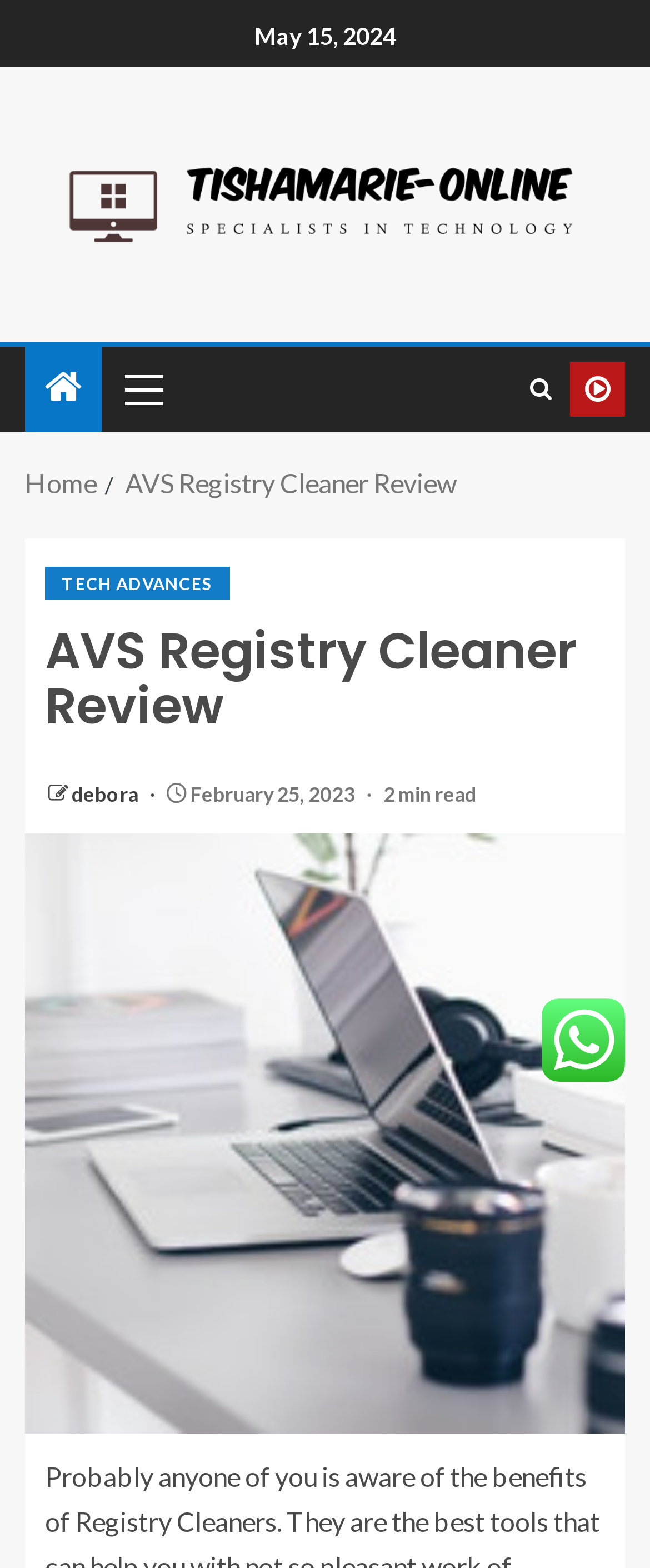Locate the bounding box coordinates of the area you need to click to fulfill this instruction: 'Check the post by 'debora''. The coordinates must be in the form of four float numbers ranging from 0 to 1: [left, top, right, bottom].

[0.11, 0.499, 0.218, 0.515]